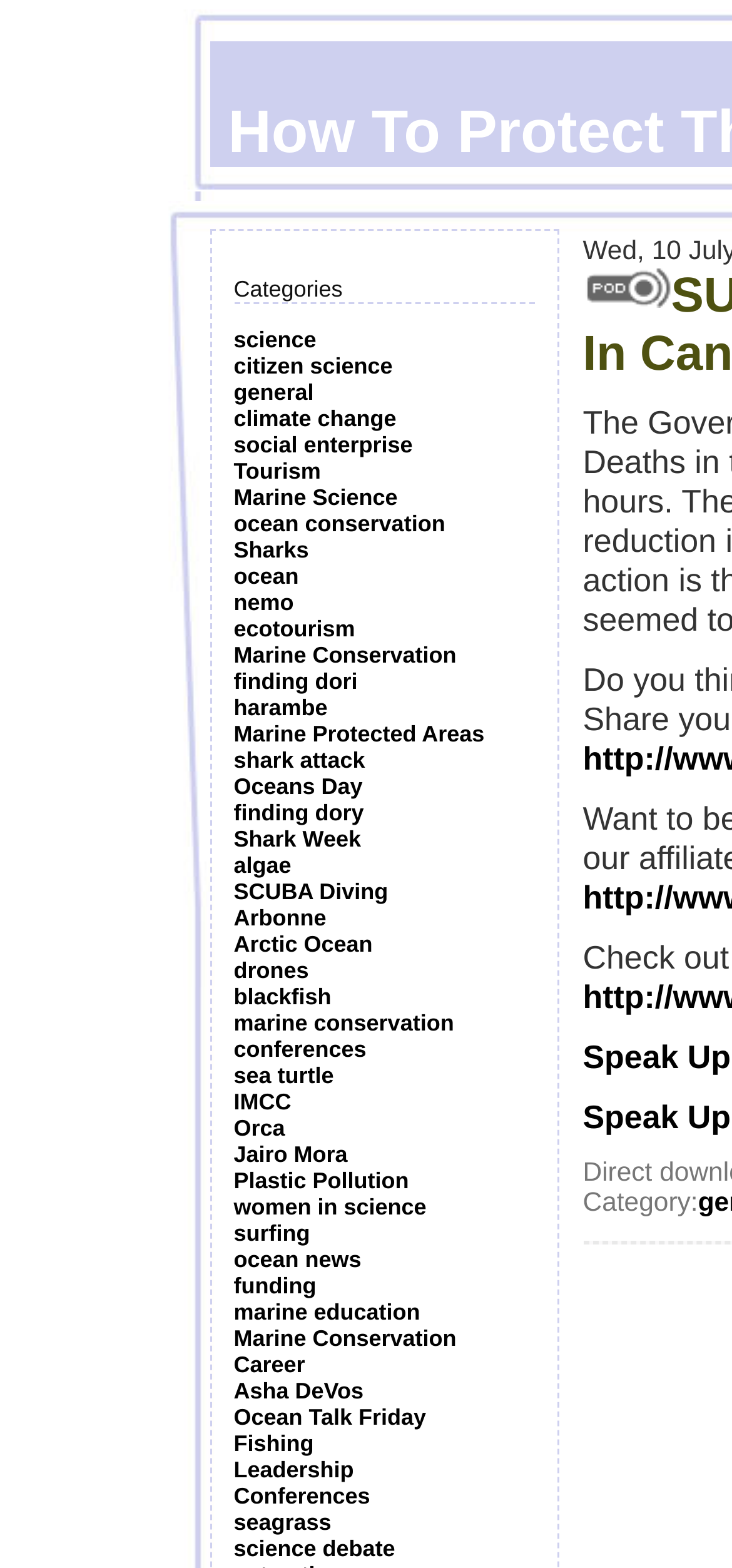Please specify the coordinates of the bounding box for the element that should be clicked to carry out this instruction: "Learn about 'Shark Week'". The coordinates must be four float numbers between 0 and 1, formatted as [left, top, right, bottom].

[0.319, 0.527, 0.493, 0.543]